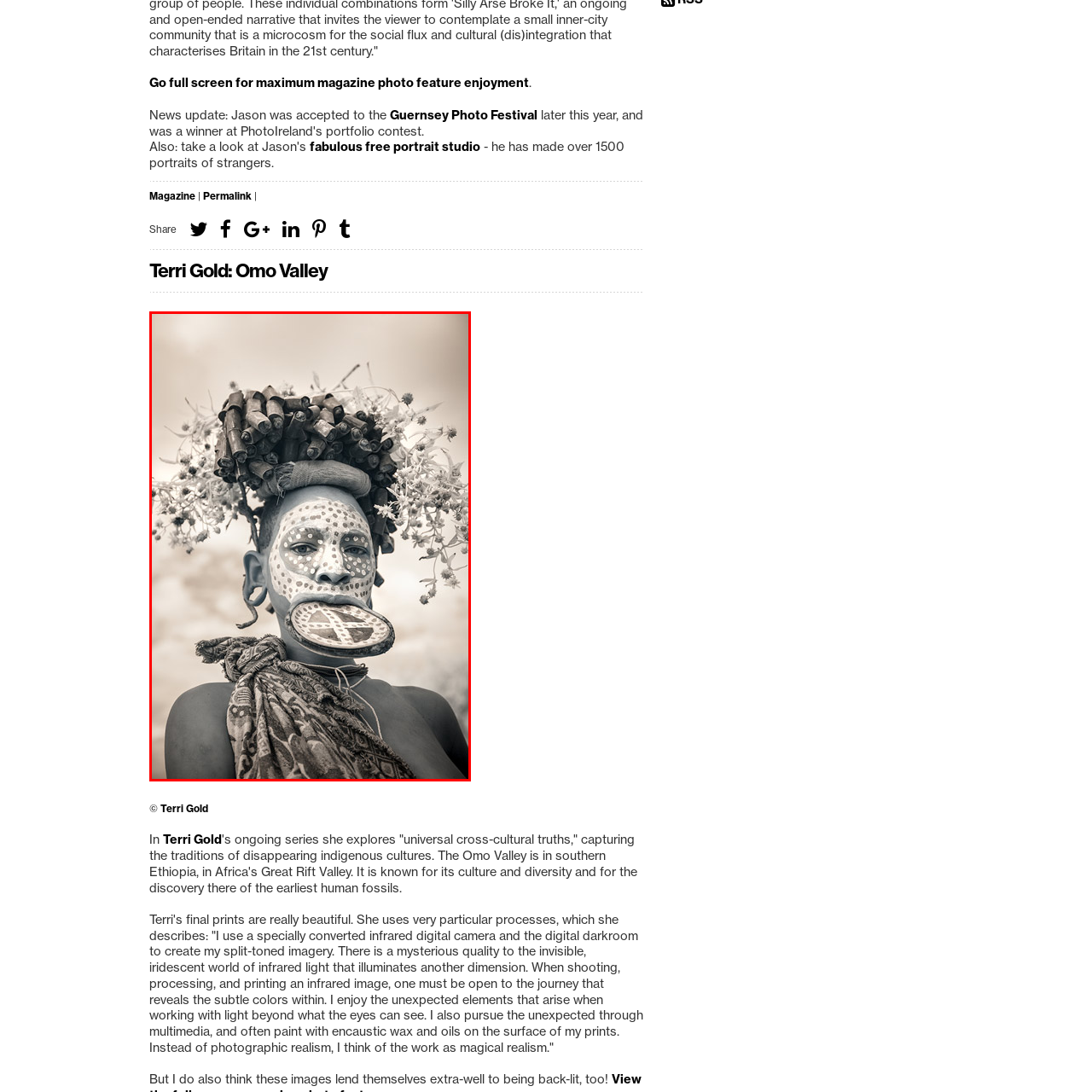Analyze the content inside the red-marked area, What type of camera was used to capture the image? Answer using only one word or a concise phrase.

Infrared digital camera